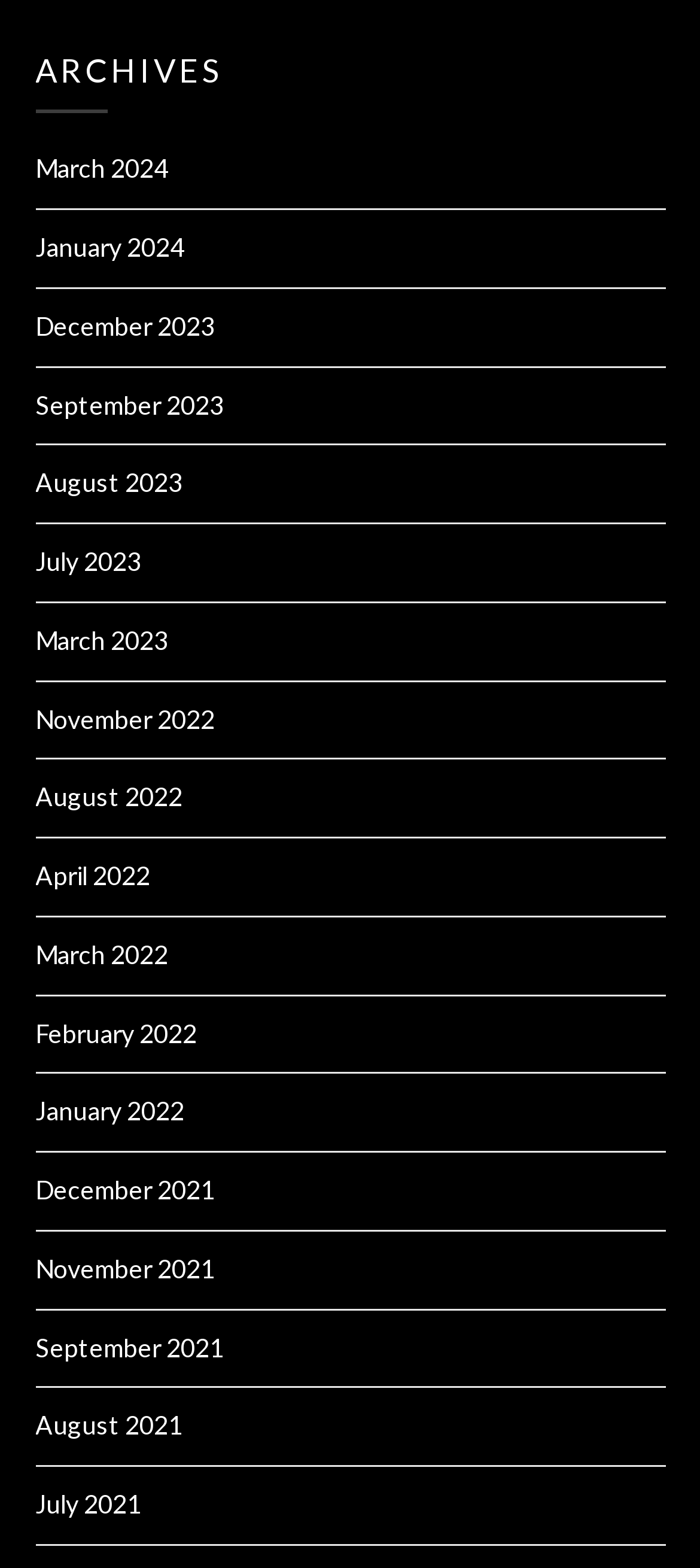Could you locate the bounding box coordinates for the section that should be clicked to accomplish this task: "access December 2021 archives".

[0.05, 0.749, 0.306, 0.768]